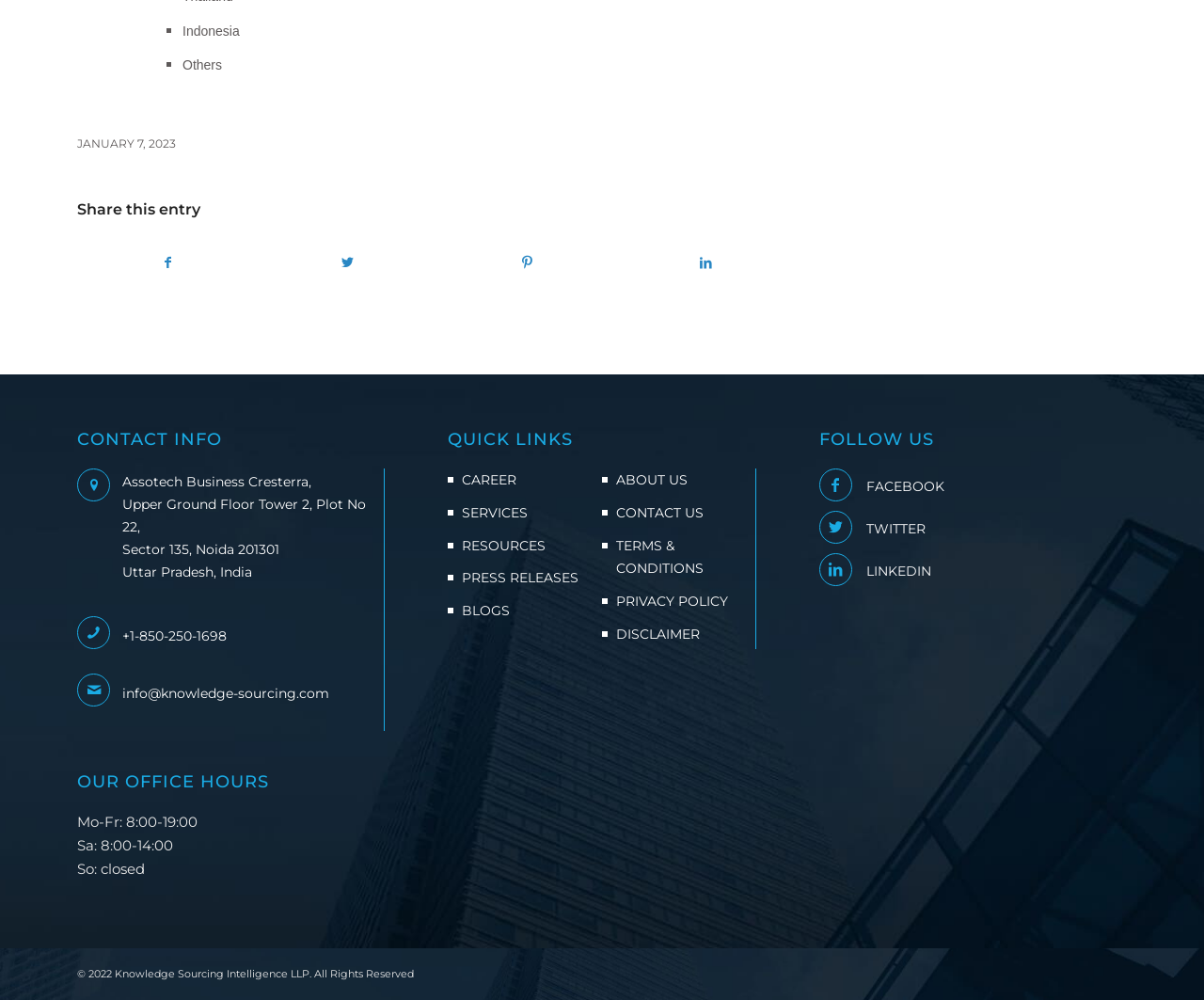Determine the bounding box coordinates of the UI element described by: "TWITTER".

[0.719, 0.52, 0.768, 0.537]